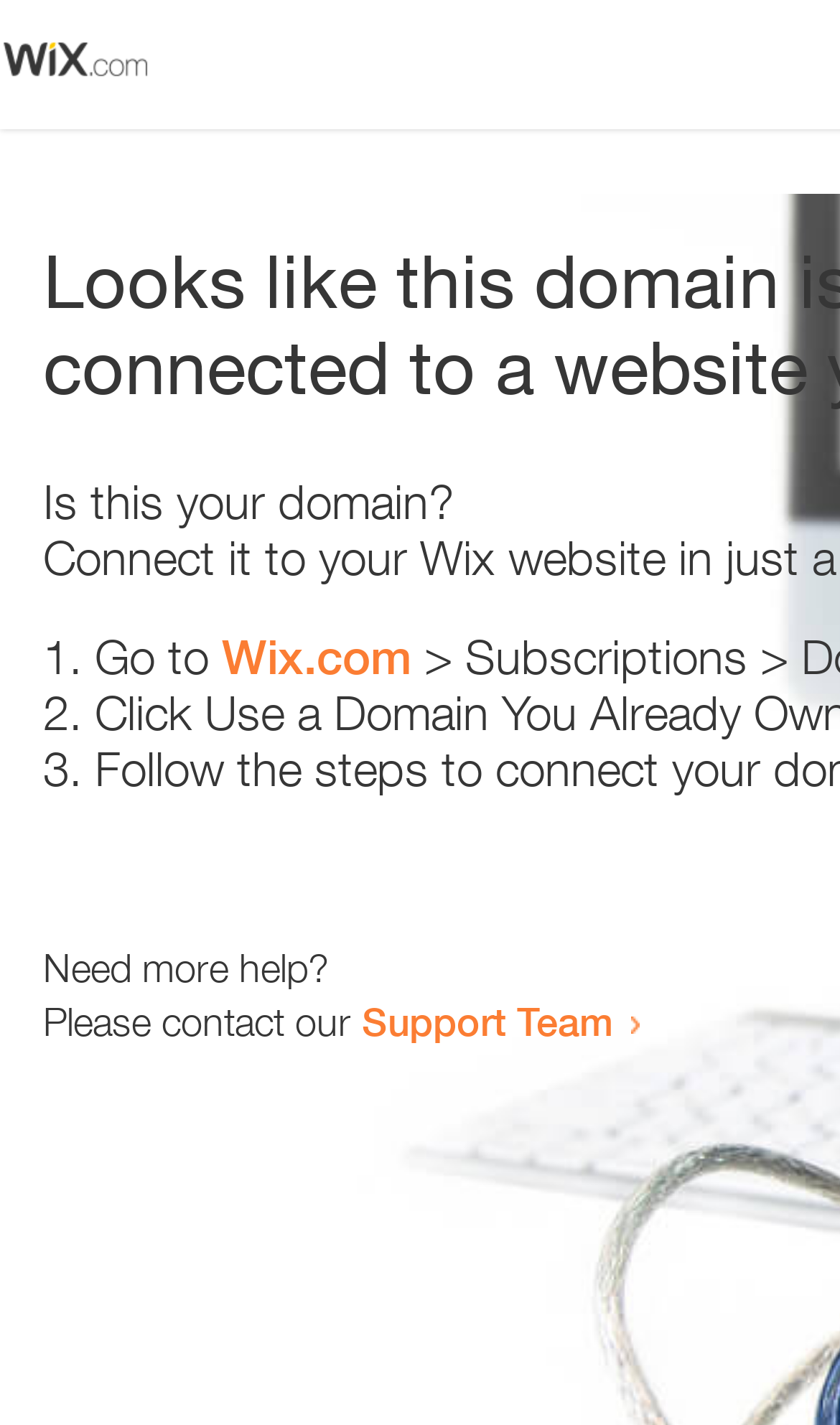Please answer the following question as detailed as possible based on the image: 
What is the tone of the webpage?

The webpage provides a series of steps to resolve the issue and offers support, which implies that the tone of the webpage is helpful and supportive.